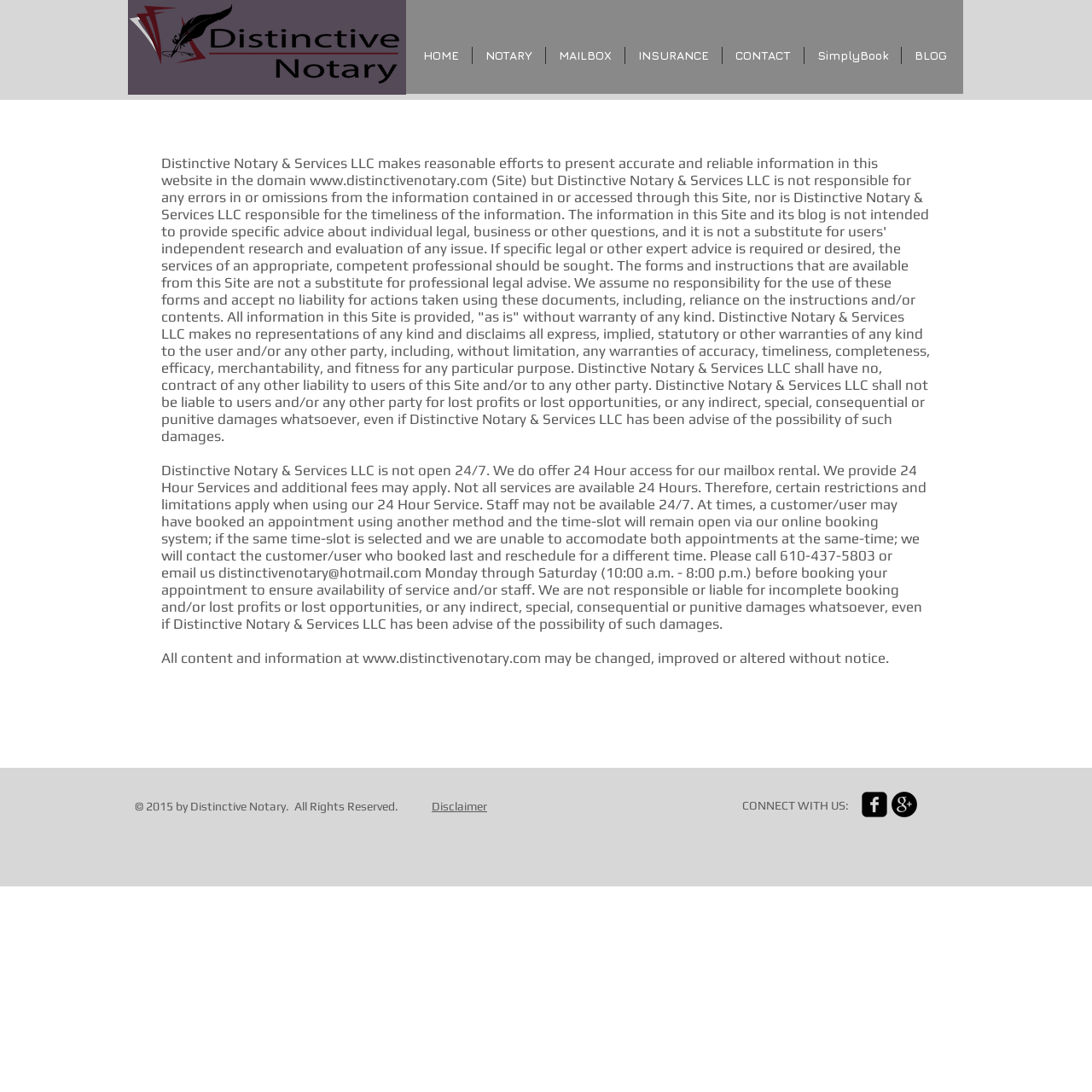Provide the bounding box coordinates of the area you need to click to execute the following instruction: "Visit www.distinctivenotary.com".

[0.284, 0.157, 0.447, 0.173]